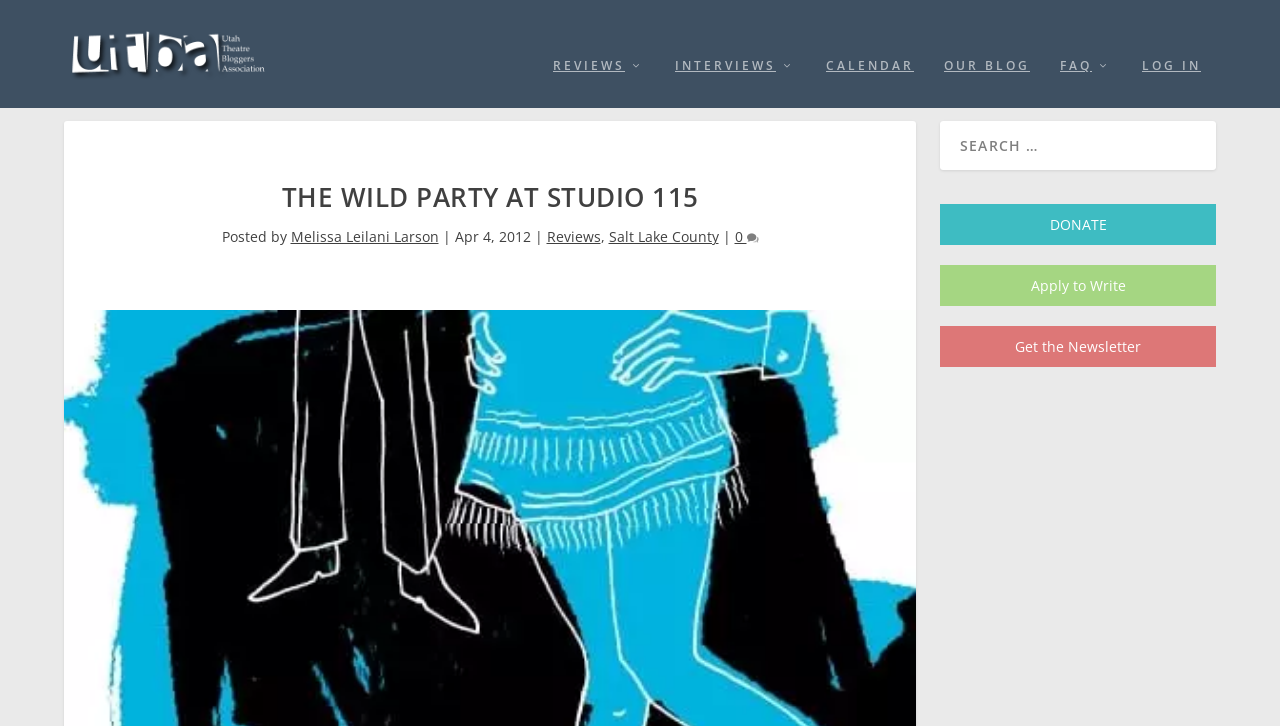Please identify the primary heading of the webpage and give its text content.

THE WILD PARTY AT STUDIO 115